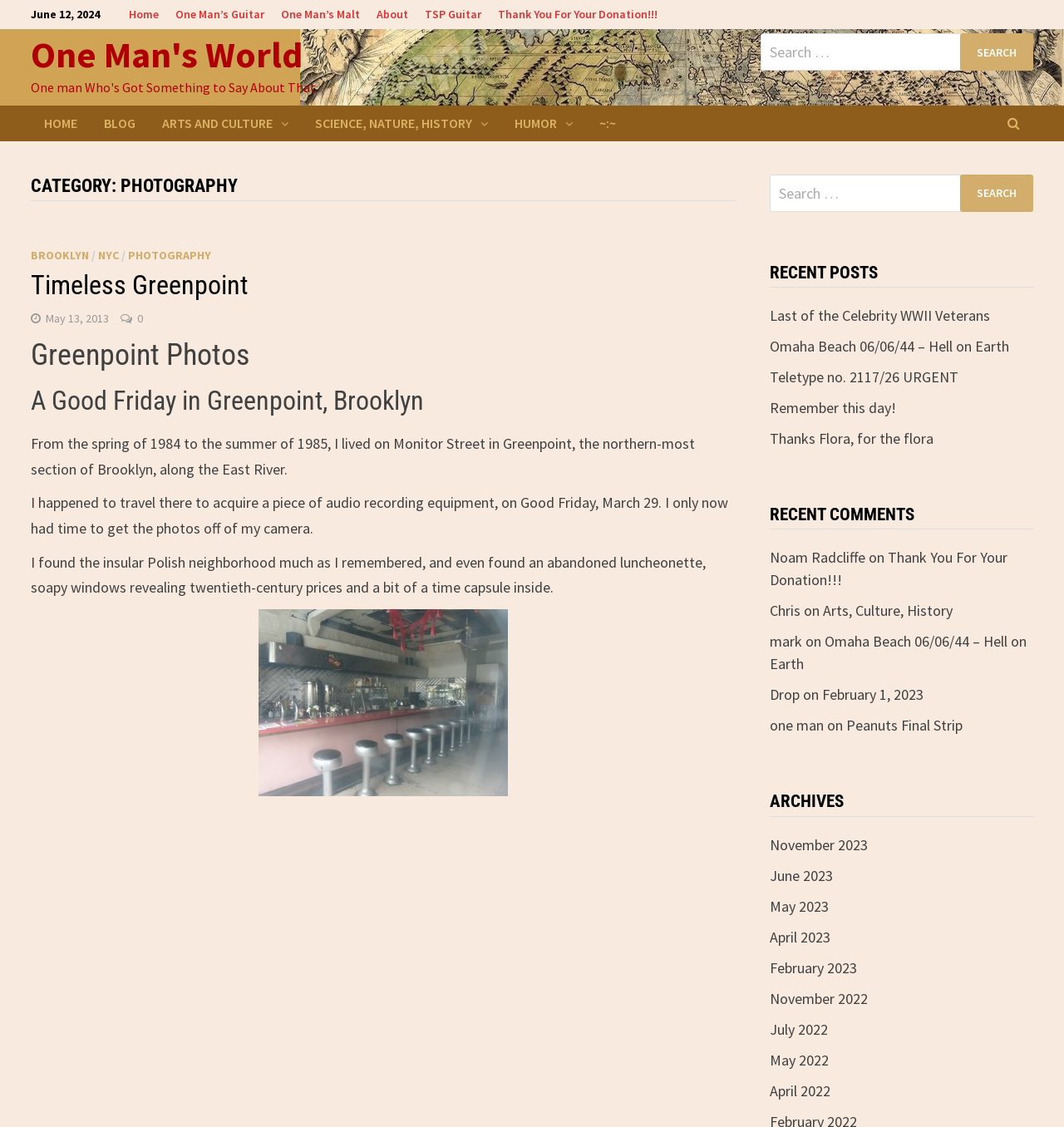From the element description: "NYC", extract the bounding box coordinates of the UI element. The coordinates should be expressed as four float numbers between 0 and 1, in the order [left, top, right, bottom].

[0.092, 0.22, 0.111, 0.233]